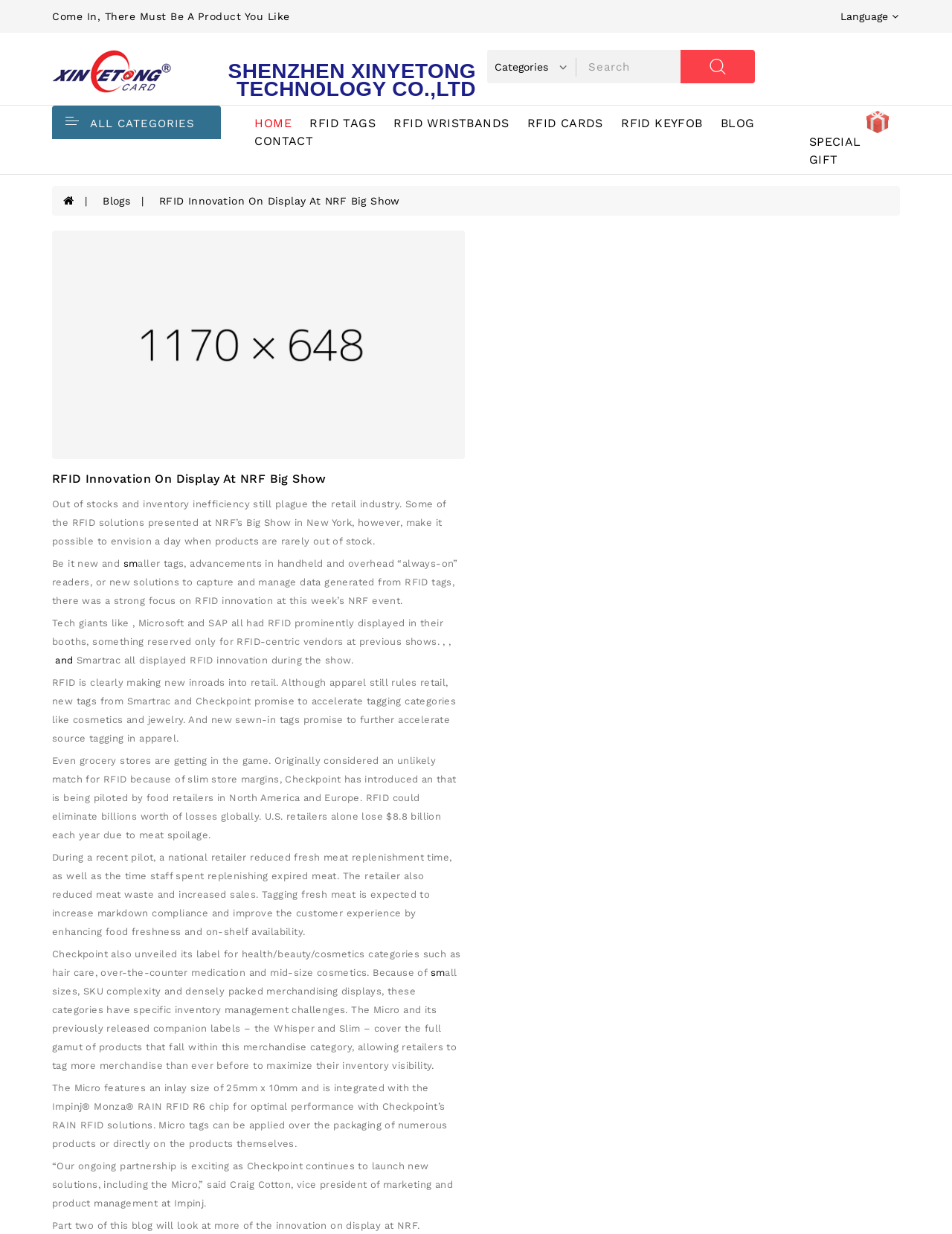What is the benefit of using RFID tags in grocery stores?
From the details in the image, provide a complete and detailed answer to the question.

I inferred the benefit of using RFID tags in grocery stores by reading the static text elements on the webpage, which mention that a national retailer reduced meat waste and increased sales by using RFID tags to track fresh meat inventory.